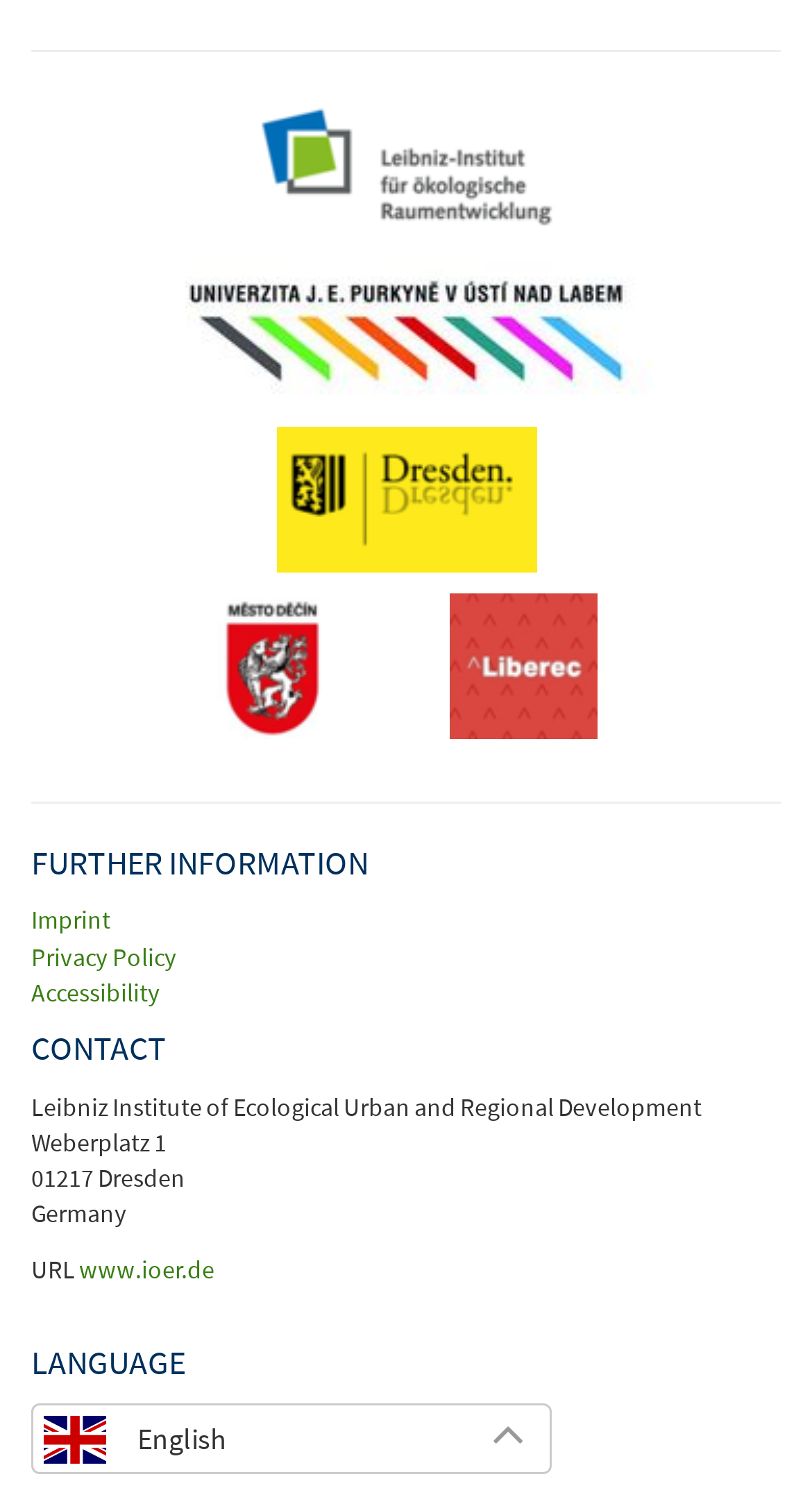What is the URL of the institute's website?
Answer the question with a detailed explanation, including all necessary information.

The URL is mentioned in the 'CONTACT' section, next to the text 'URL'.